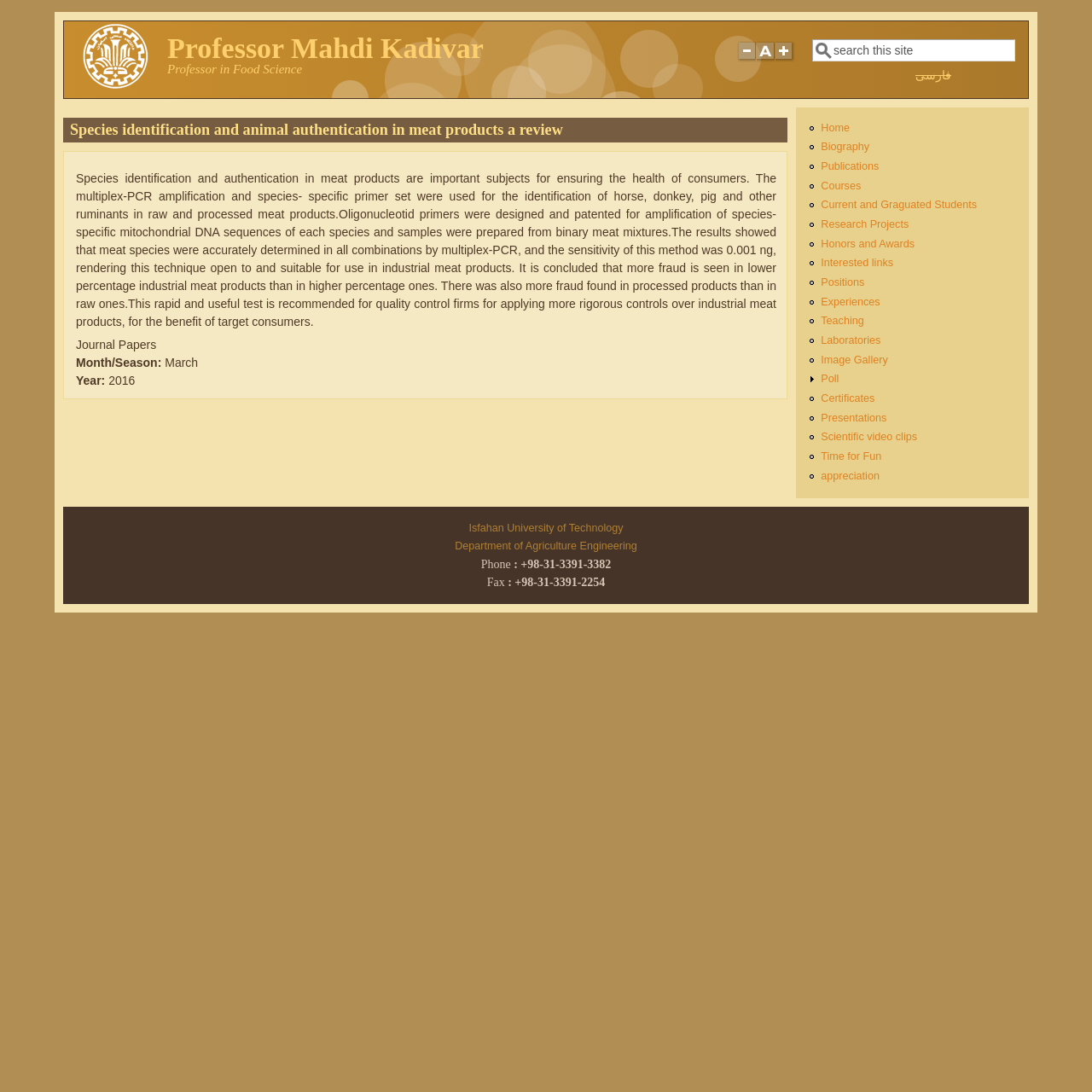Locate the bounding box coordinates of the element's region that should be clicked to carry out the following instruction: "Increase text size". The coordinates need to be four float numbers between 0 and 1, i.e., [left, top, right, bottom].

[0.71, 0.038, 0.728, 0.07]